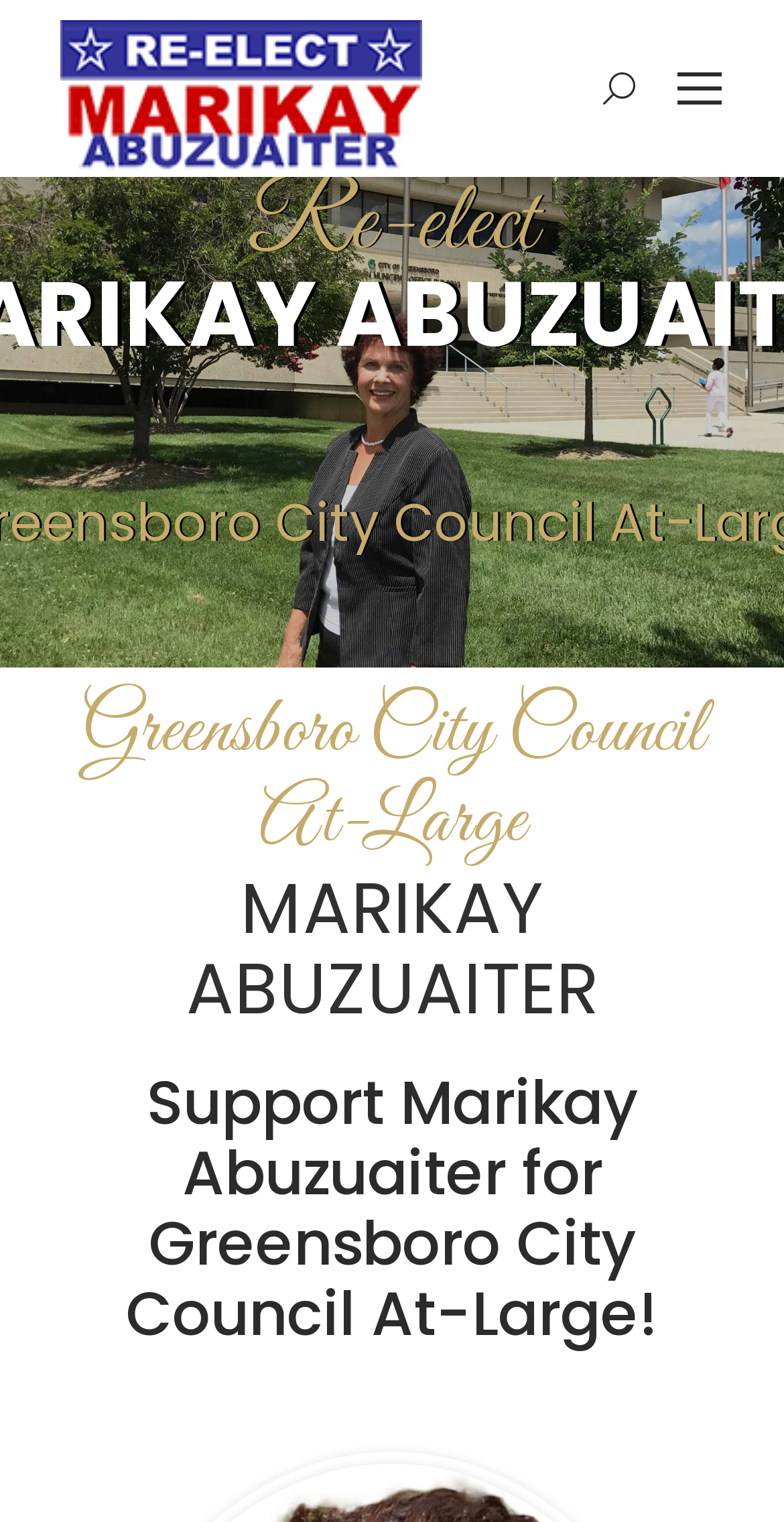What is the position Marikay Abuzuaiter is running for?
Look at the image and respond with a one-word or short-phrase answer.

Greensboro City Council At-Large